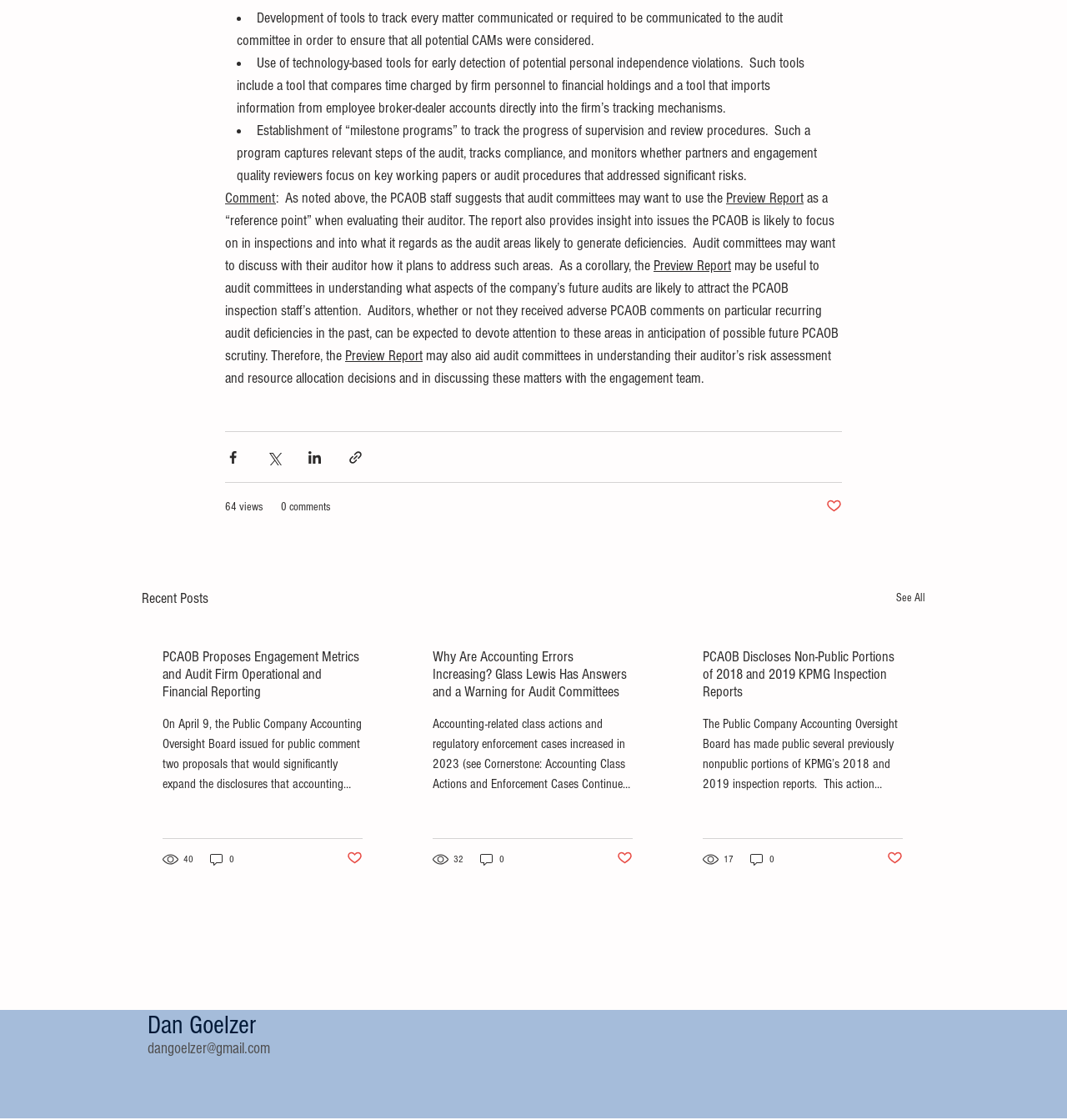Using floating point numbers between 0 and 1, provide the bounding box coordinates in the format (top-left x, top-left y, bottom-right x, bottom-right y). Locate the UI element described here: aria-label="Facebook Social Icon"

[0.14, 0.966, 0.158, 0.983]